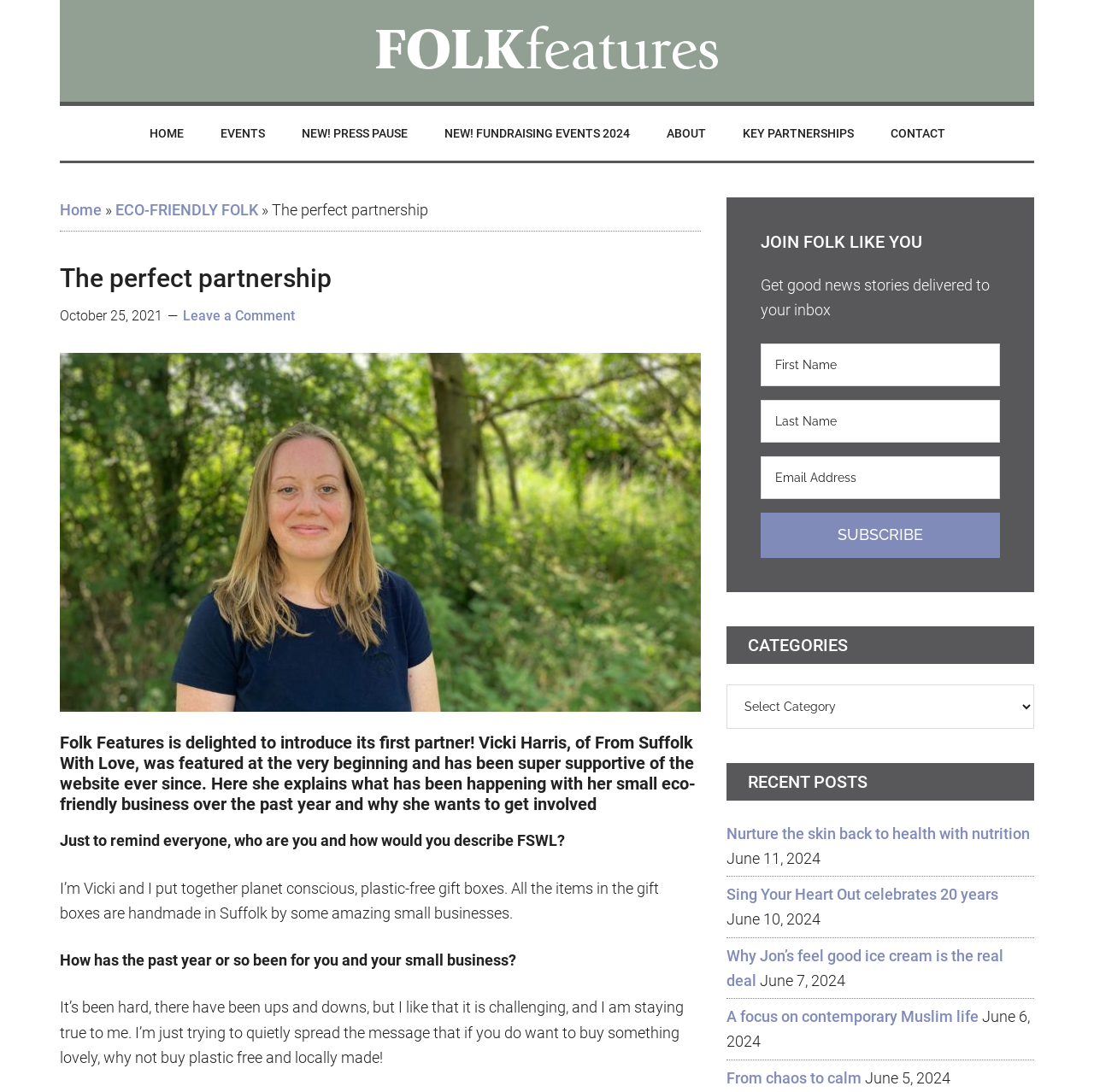Identify the bounding box coordinates necessary to click and complete the given instruction: "Contact BRIDES UP NORTH".

None